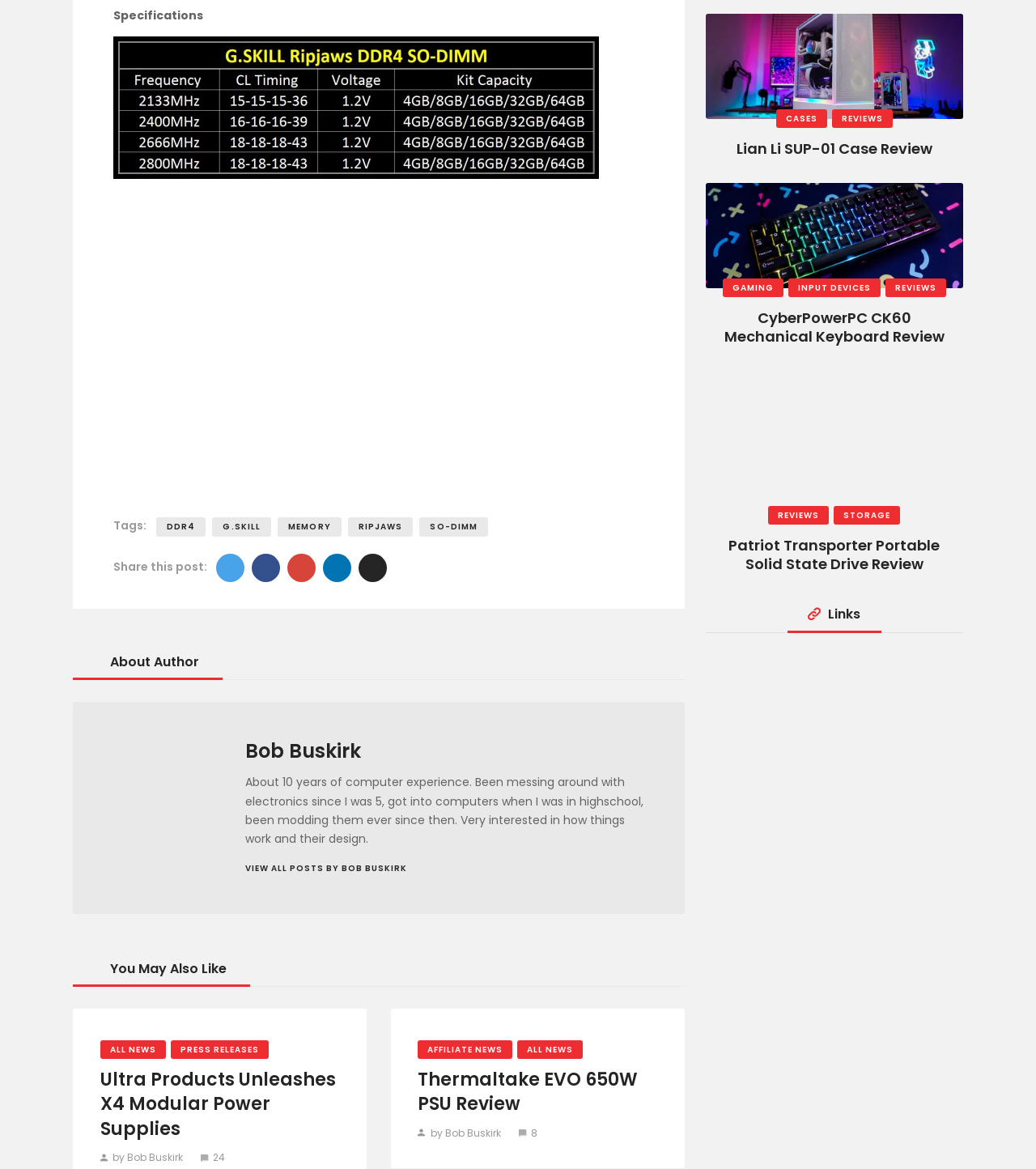What is the author's name?
Answer the question with as much detail as possible.

The author's name is mentioned in the 'About Author' section, where it says 'Bob Buskirk'.